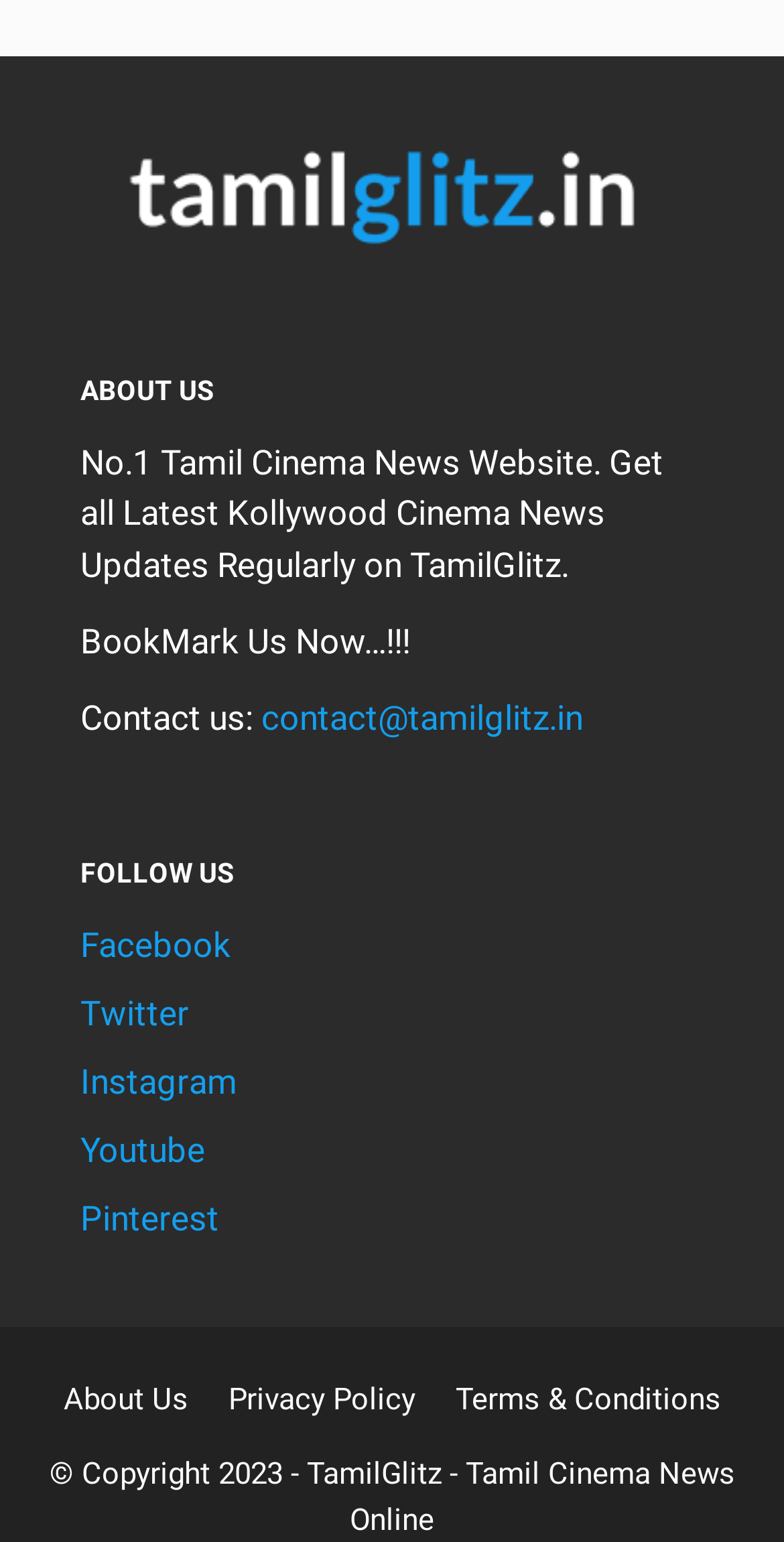Identify the bounding box for the described UI element: "Pinterest".

[0.103, 0.777, 0.279, 0.803]